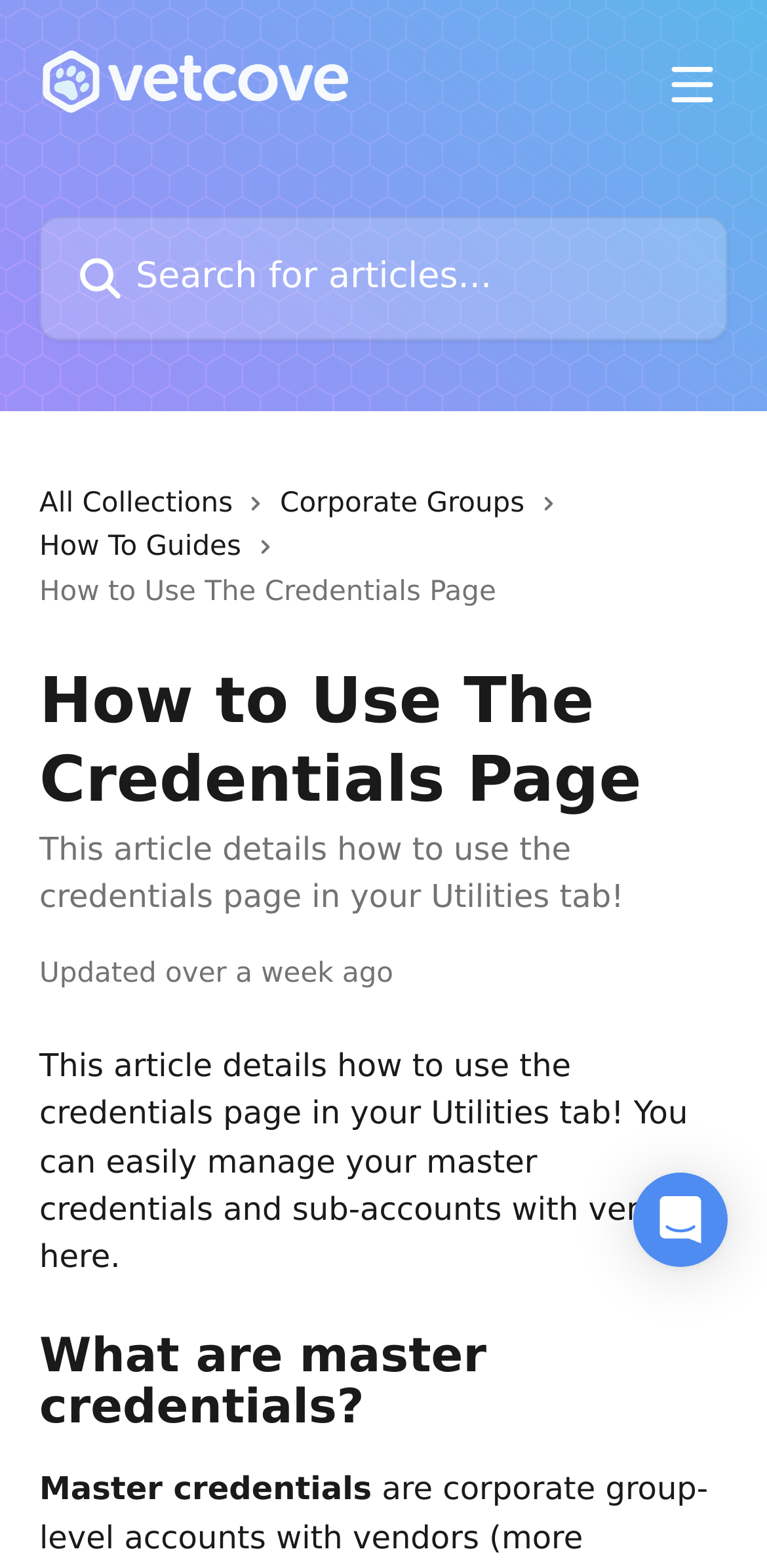Offer an in-depth caption of the entire webpage.

The webpage is a help center article titled "How to Use The Credentials Page" with a focus on managing master credentials and sub-accounts with vendors. 

At the top, there is a header section with a logo of "Vetcove Help Center" on the left, a search bar in the middle, and a button to open a menu on the right. Below the header, there are four links: "All Collections", "Corporate Groups", "How To Guides", each accompanied by a small icon.

The main content of the article starts with a brief summary, "This article details how to use the credentials page in your Utilities tab!", followed by an updated timestamp. The article is divided into sections, with the first section titled "What are master credentials?".

On the bottom right corner, there is a button to open the Intercom Messenger.